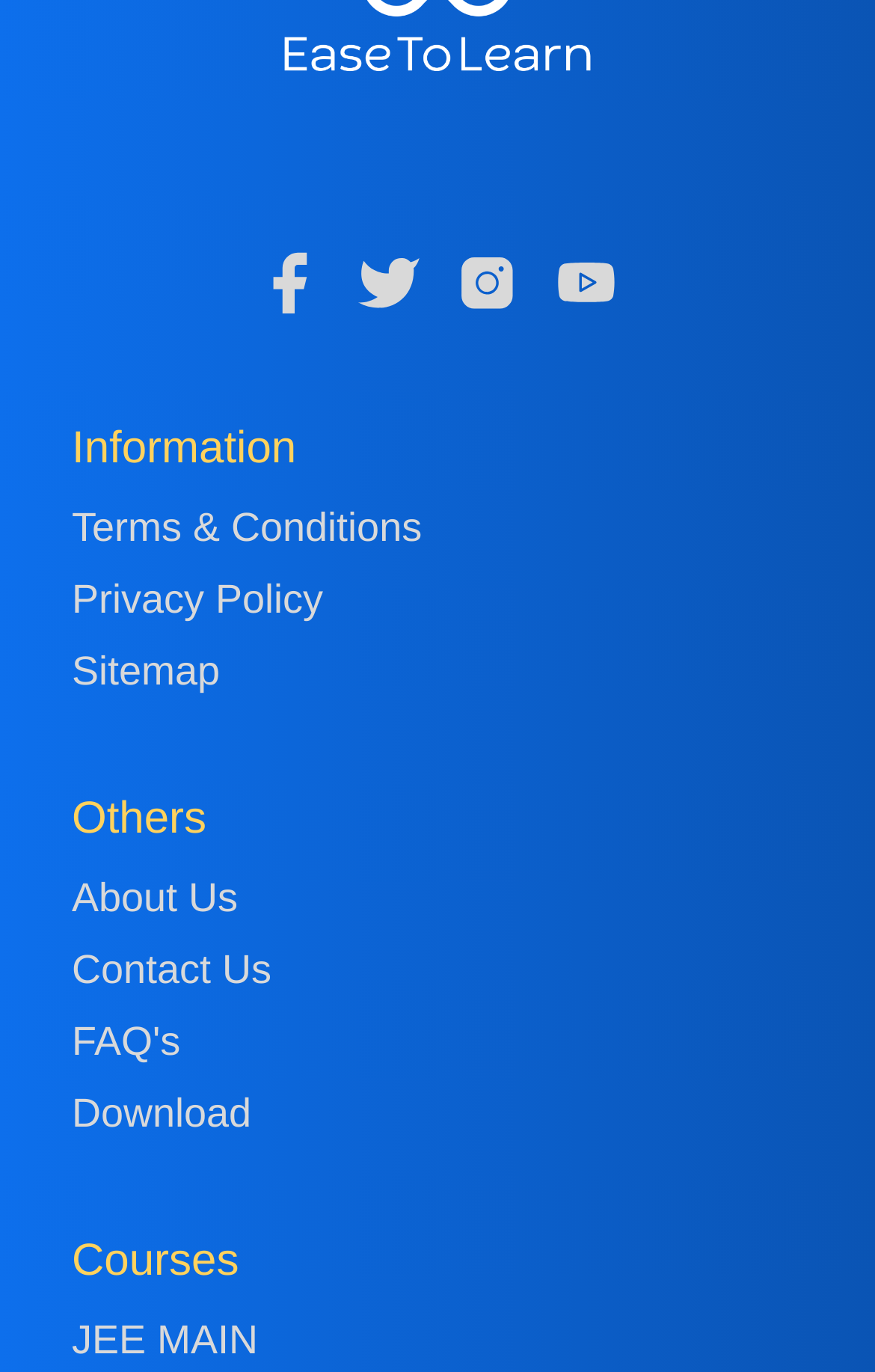Please determine the bounding box coordinates of the element to click on in order to accomplish the following task: "View grantee stories". Ensure the coordinates are four float numbers ranging from 0 to 1, i.e., [left, top, right, bottom].

None